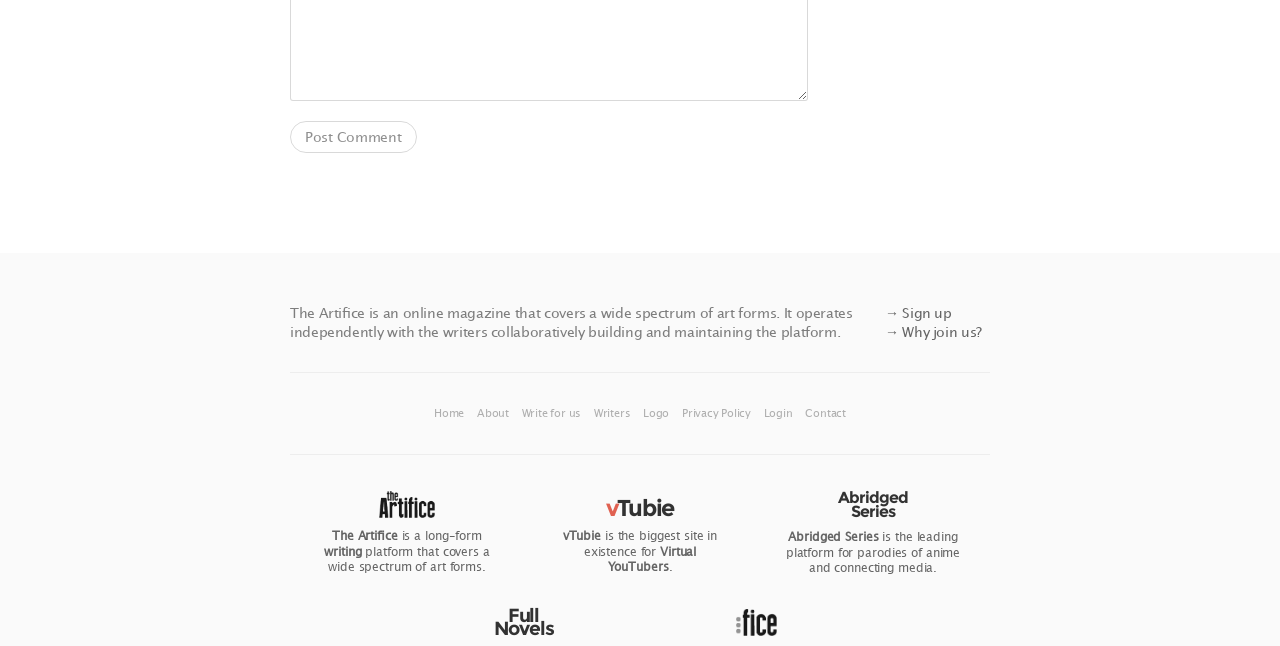Please specify the bounding box coordinates of the clickable region to carry out the following instruction: "Sign up for the website". The coordinates should be four float numbers between 0 and 1, in the format [left, top, right, bottom].

[0.691, 0.47, 0.744, 0.496]